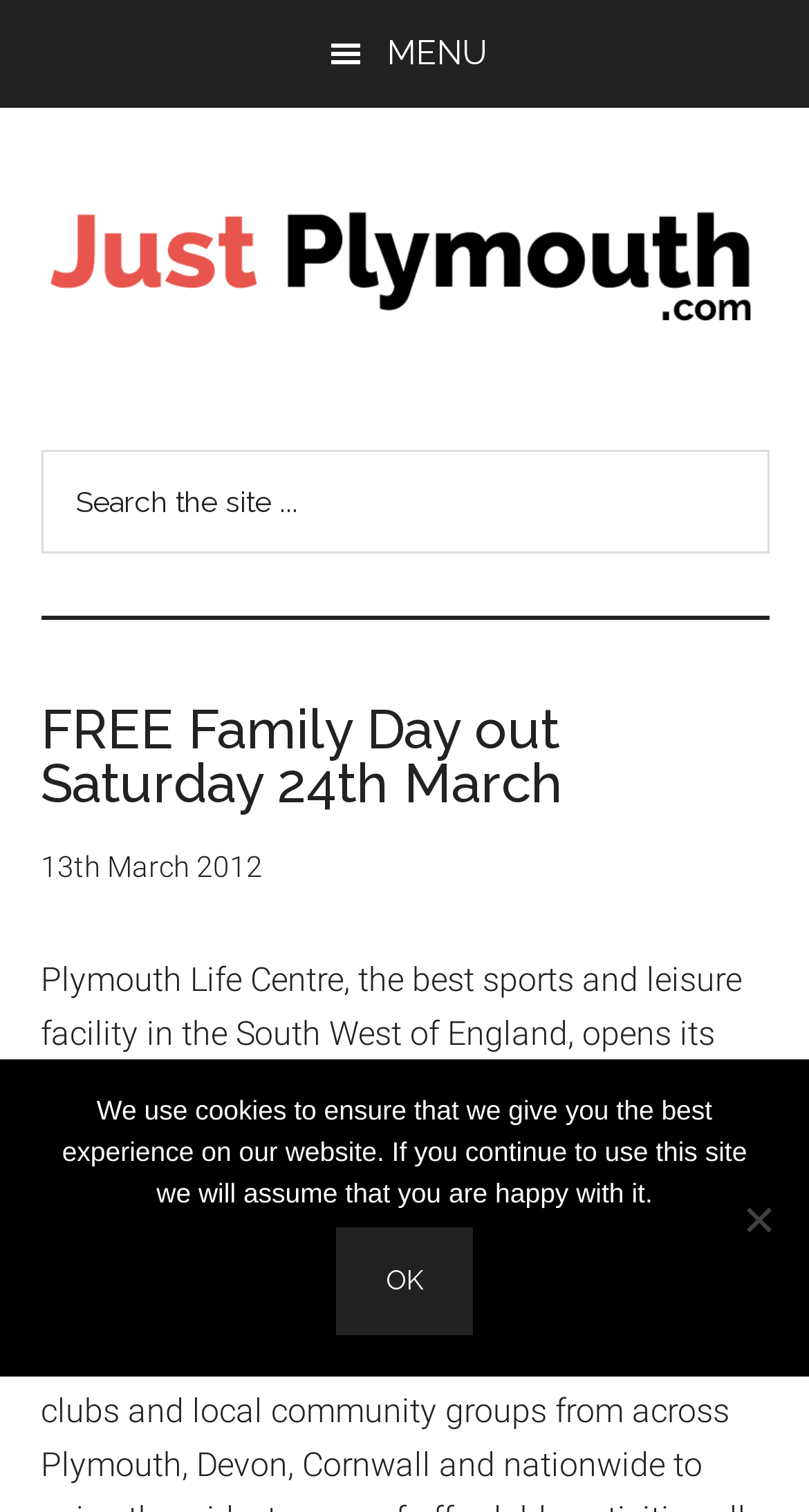Given the description "parent_node: Just Plymouth", provide the bounding box coordinates of the corresponding UI element.

[0.05, 0.112, 0.95, 0.237]